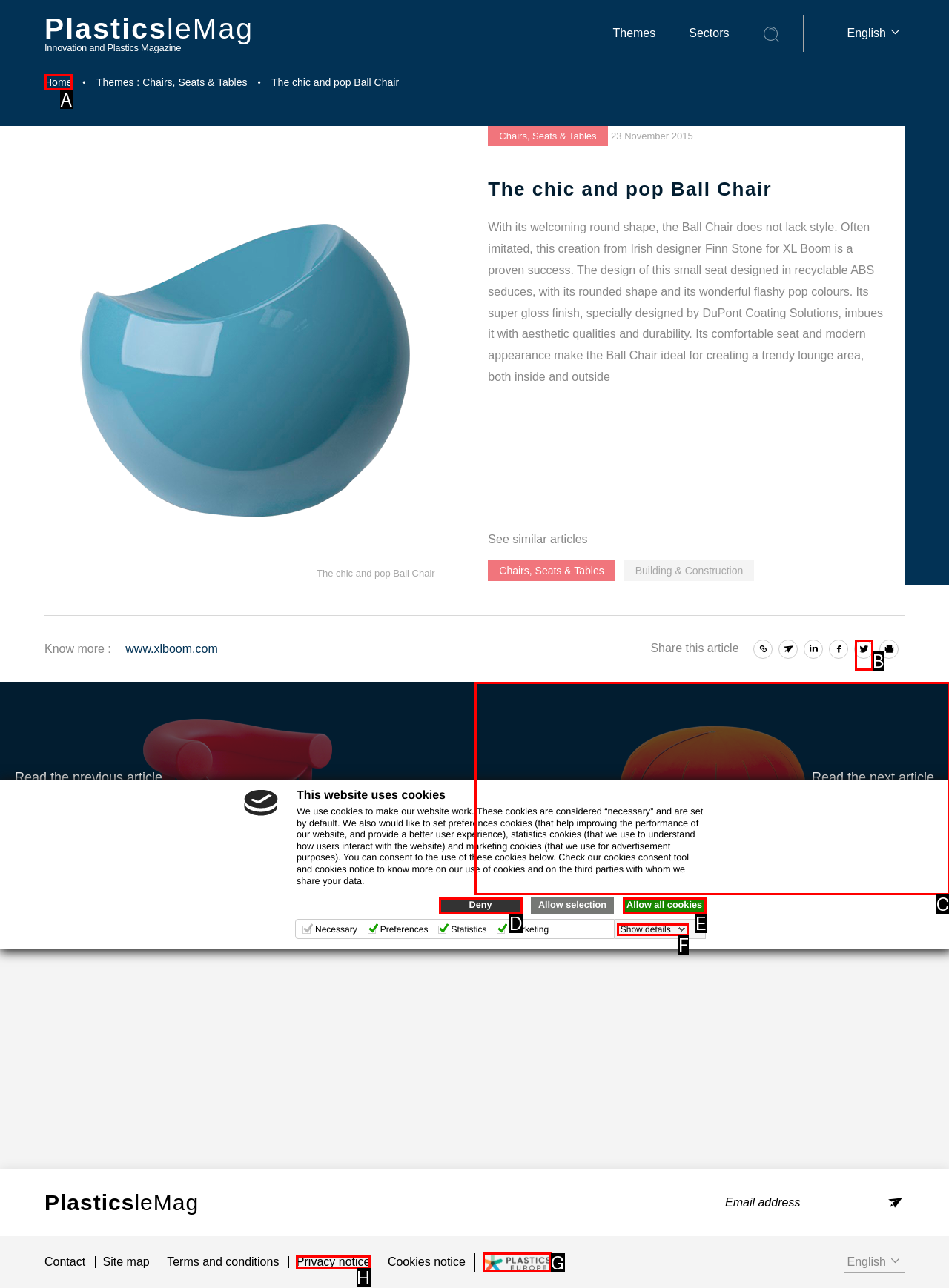Tell me which letter corresponds to the UI element that will allow you to Click the 'Home' link. Answer with the letter directly.

A